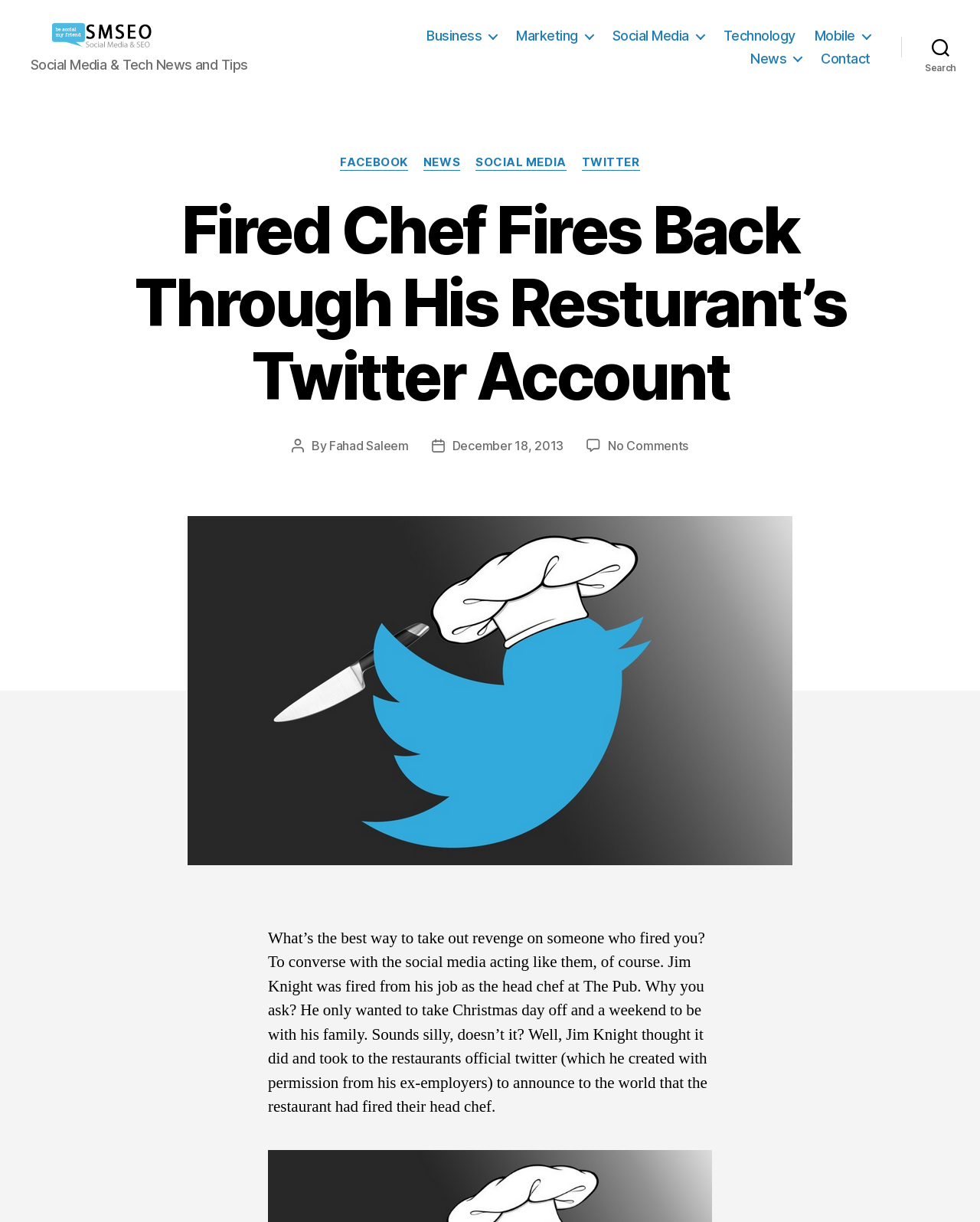Give an extensive and precise description of the webpage.

The webpage appears to be a news article or blog post about a fired chef who took revenge on his former employer through social media. At the top left of the page, there is a social media logo and a text "Social Media SEO" next to it. Below this, there is a horizontal navigation bar with links to various categories such as Business, Marketing, Social Media, Technology, Mobile, and News.

To the right of the navigation bar, there is a search button. Above the main content area, there is a header section with links to Facebook, News, Social Media, and Twitter. The main title of the article "Fired Chef Fires Back Through His Resturant's Twitter Account" is prominently displayed in the center of the page.

Below the title, there is a section with the author's name, "Fahad Saleem", and the post date, "December 18, 2013". There is also a link to the comments section, which indicates that there are no comments on the article.

The main content of the article is a block of text that describes the story of Jim Knight, a head chef who was fired from his job at The Pub for wanting to take Christmas day off and a weekend to be with his family. The text explains how Jim Knight took revenge on his former employer by using the restaurant's official Twitter account, which he had created with permission from his ex-employers.

To the right of the main content, there is a large image related to the story, possibly a screenshot of the Twitter conversation. Overall, the webpage has a clean and organized layout, with clear headings and concise text.